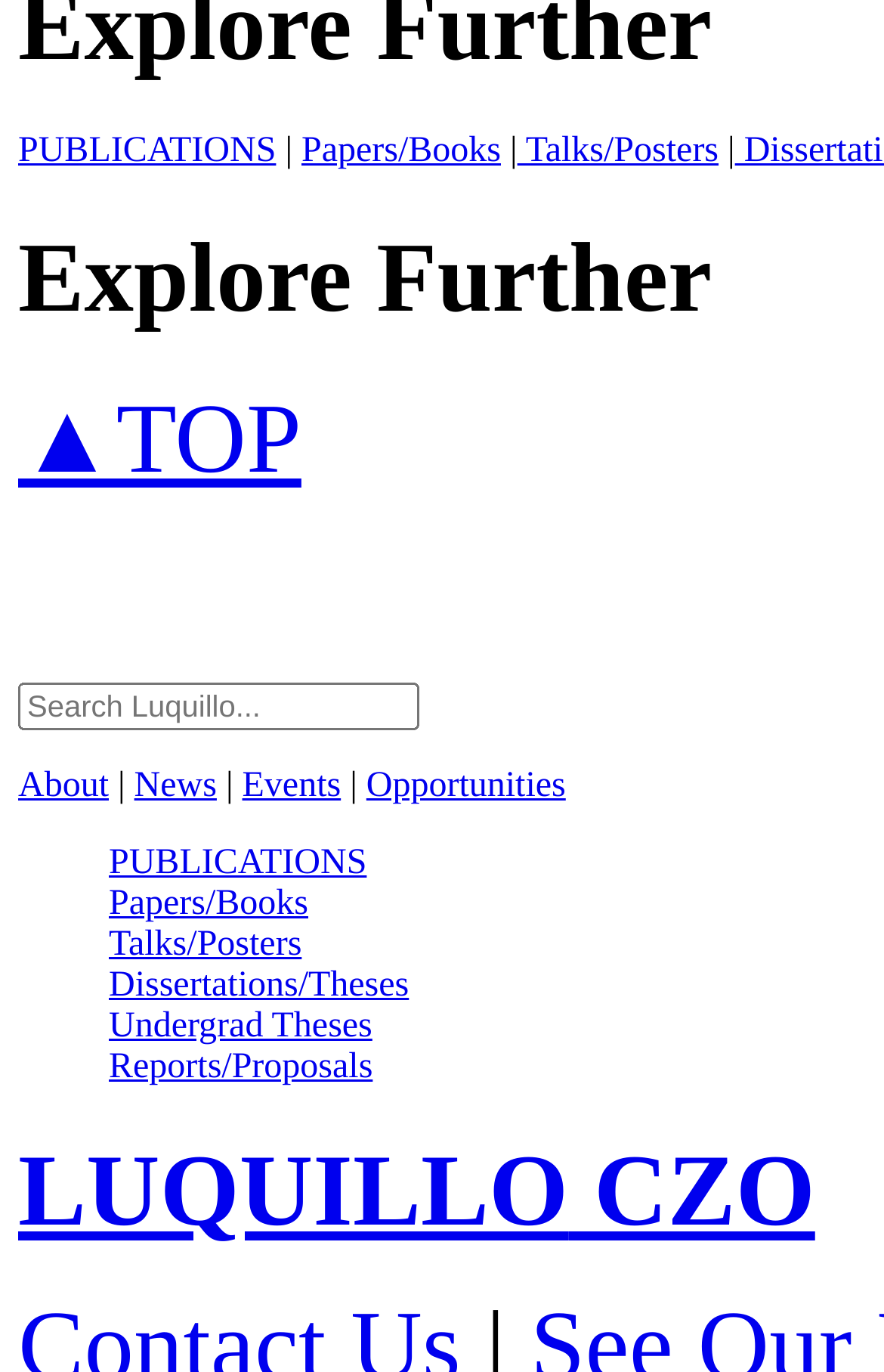What is the symbol above the 'TOP' link?
Carefully analyze the image and provide a thorough answer to the question.

The 'TOP' link has a symbol above it, which is an upward-pointing arrow '▲', indicating that it is a link to go back to the top of the page.